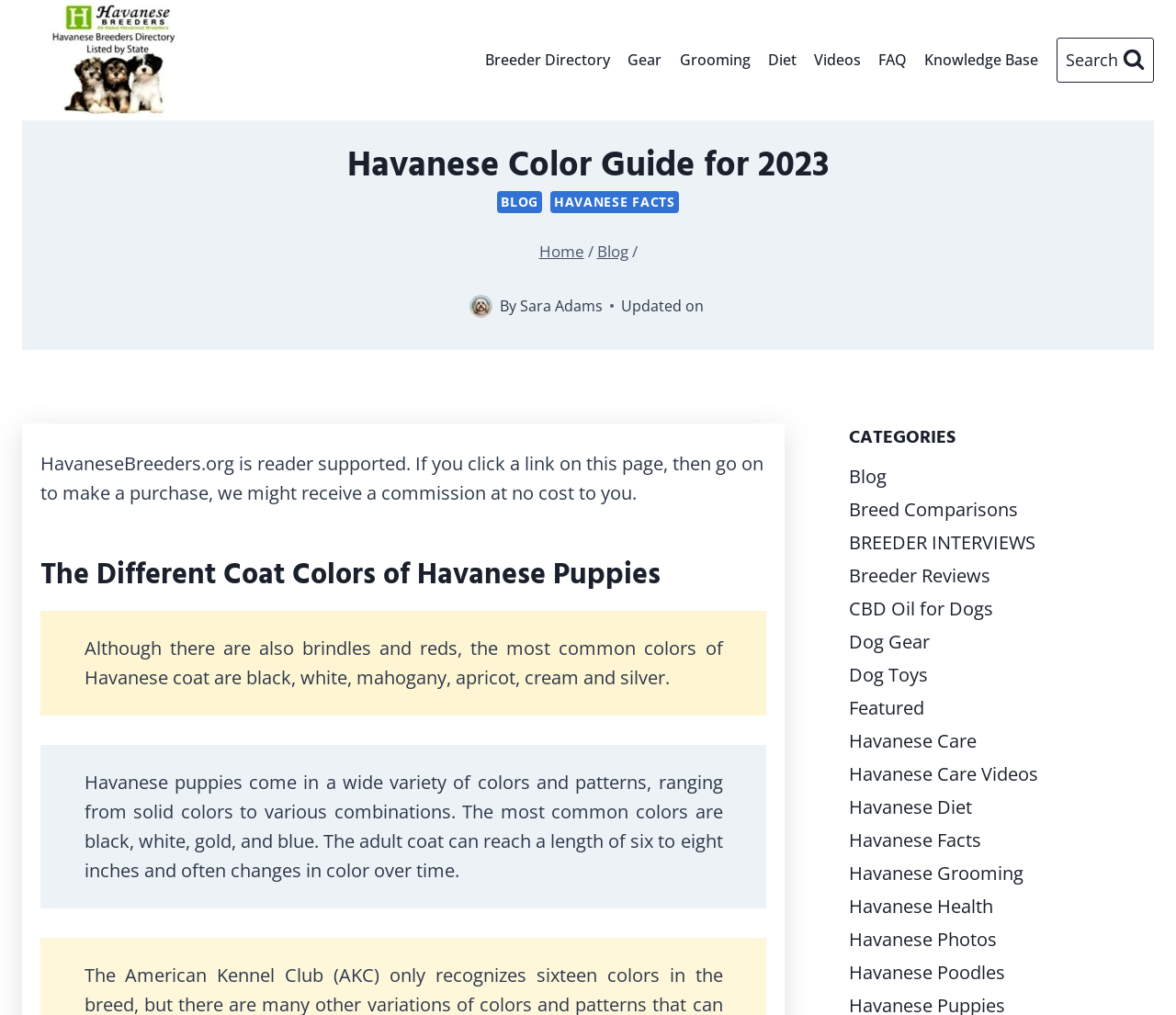Identify the bounding box coordinates for the region of the element that should be clicked to carry out the instruction: "Read Havanese facts". The bounding box coordinates should be four float numbers between 0 and 1, i.e., [left, top, right, bottom].

[0.468, 0.188, 0.577, 0.21]